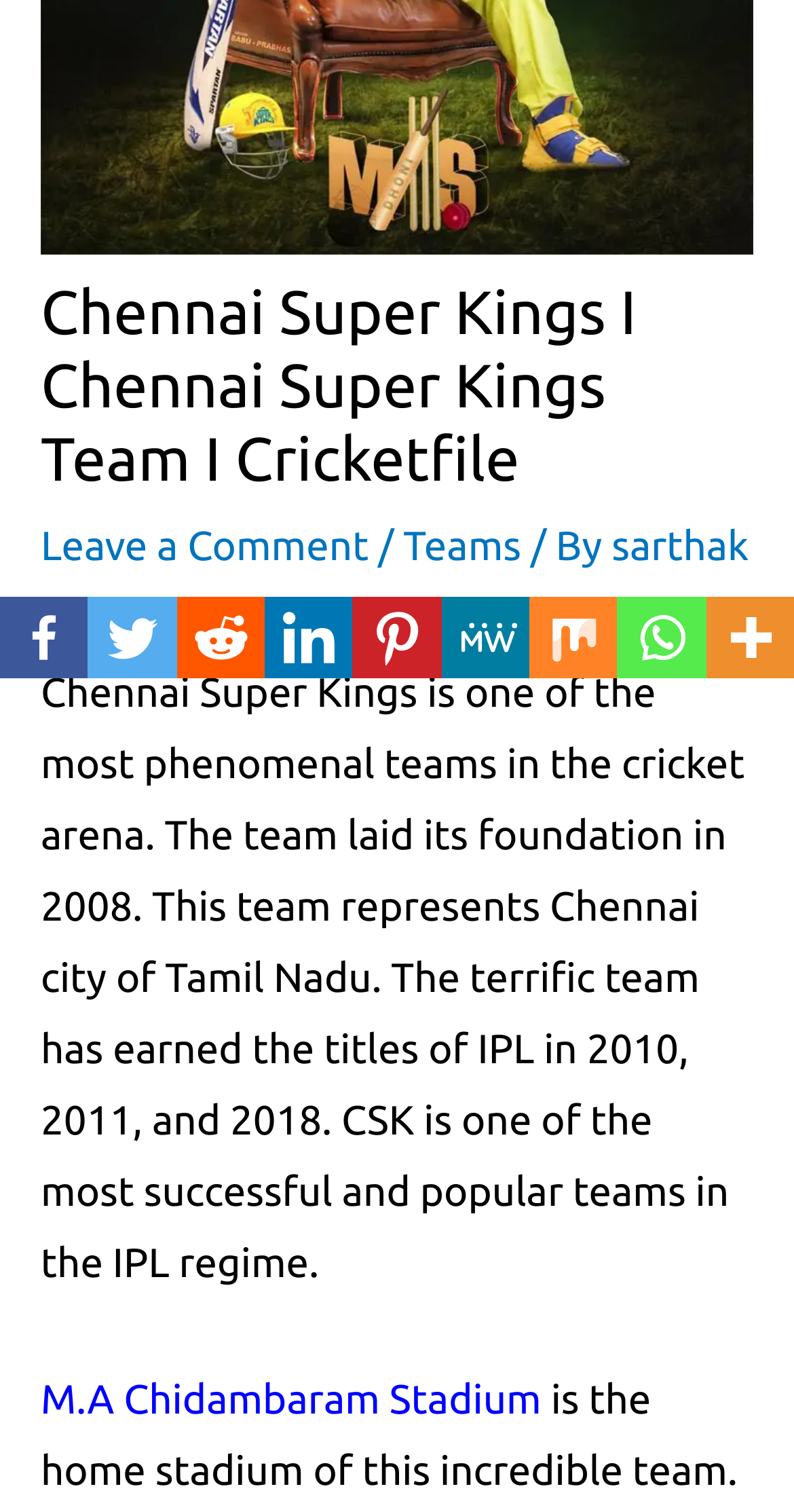From the element description: "M.A Chidambaram Stadium", extract the bounding box coordinates of the UI element. The coordinates should be expressed as four float numbers between 0 and 1, in the order [left, top, right, bottom].

[0.051, 0.909, 0.682, 0.94]